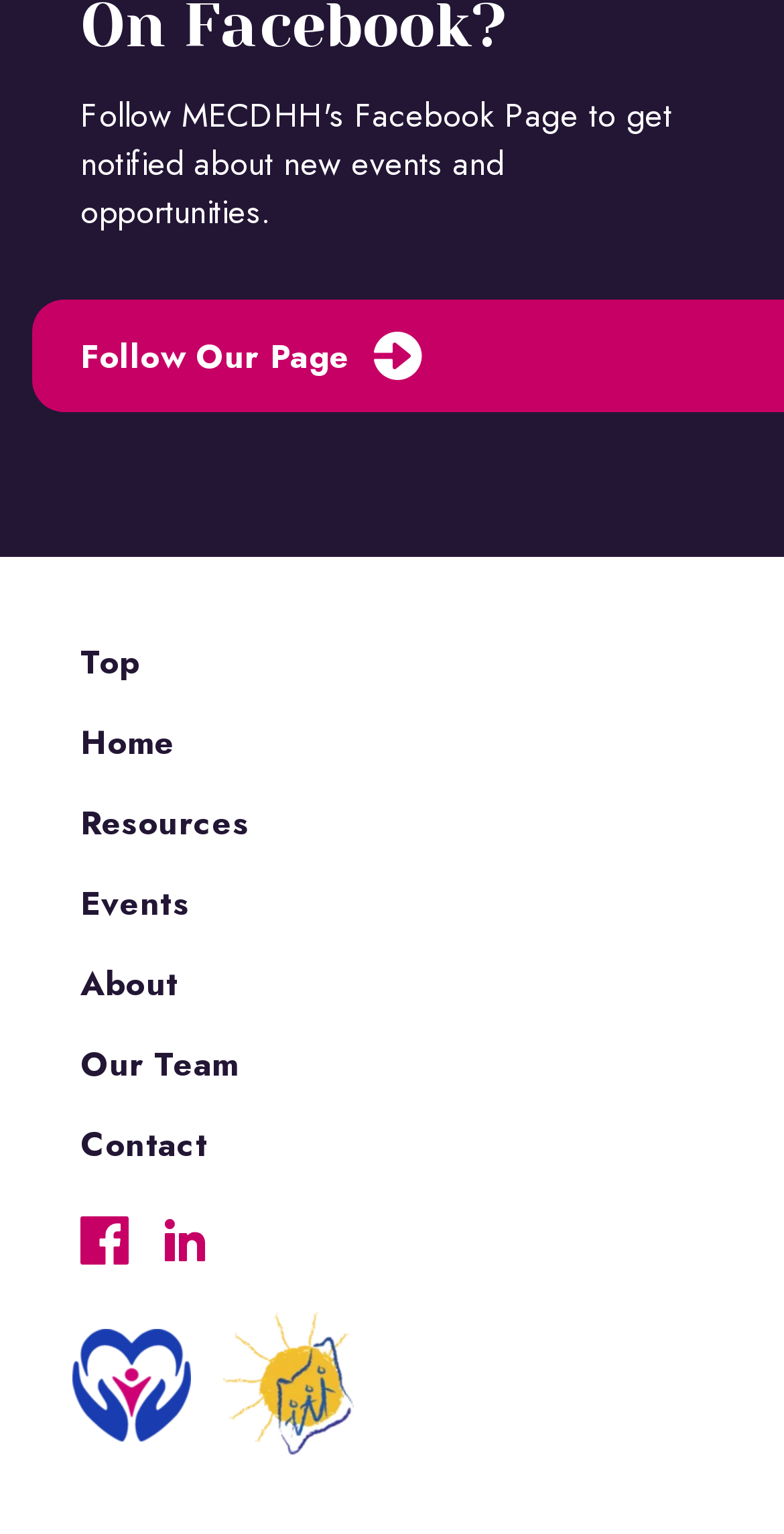Can you find the bounding box coordinates for the element to click on to achieve the instruction: "View Earliest Interactions Logo"?

[0.092, 0.866, 0.244, 0.942]